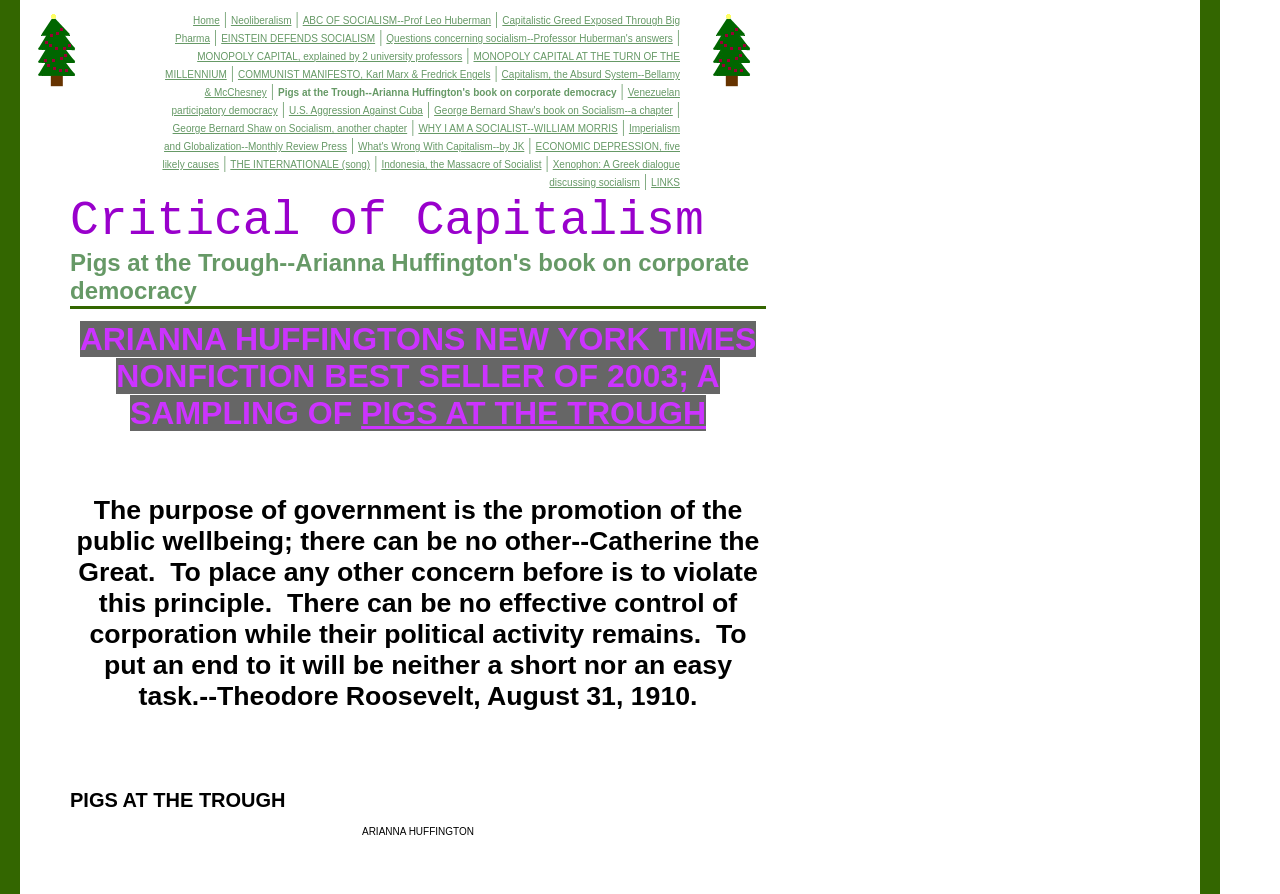What is the topic of the webpage?
Provide a detailed and extensive answer to the question.

The topic of the webpage can be inferred from the content. The webpage has a table cell with the text 'Critical of Capitalism' and also has links to various topics related to socialism and criticism of capitalism, such as 'Neoliberalism', 'Capitalistic Greed Exposed Through Big Pharma', and 'What's Wrong With Capitalism--by JK'.